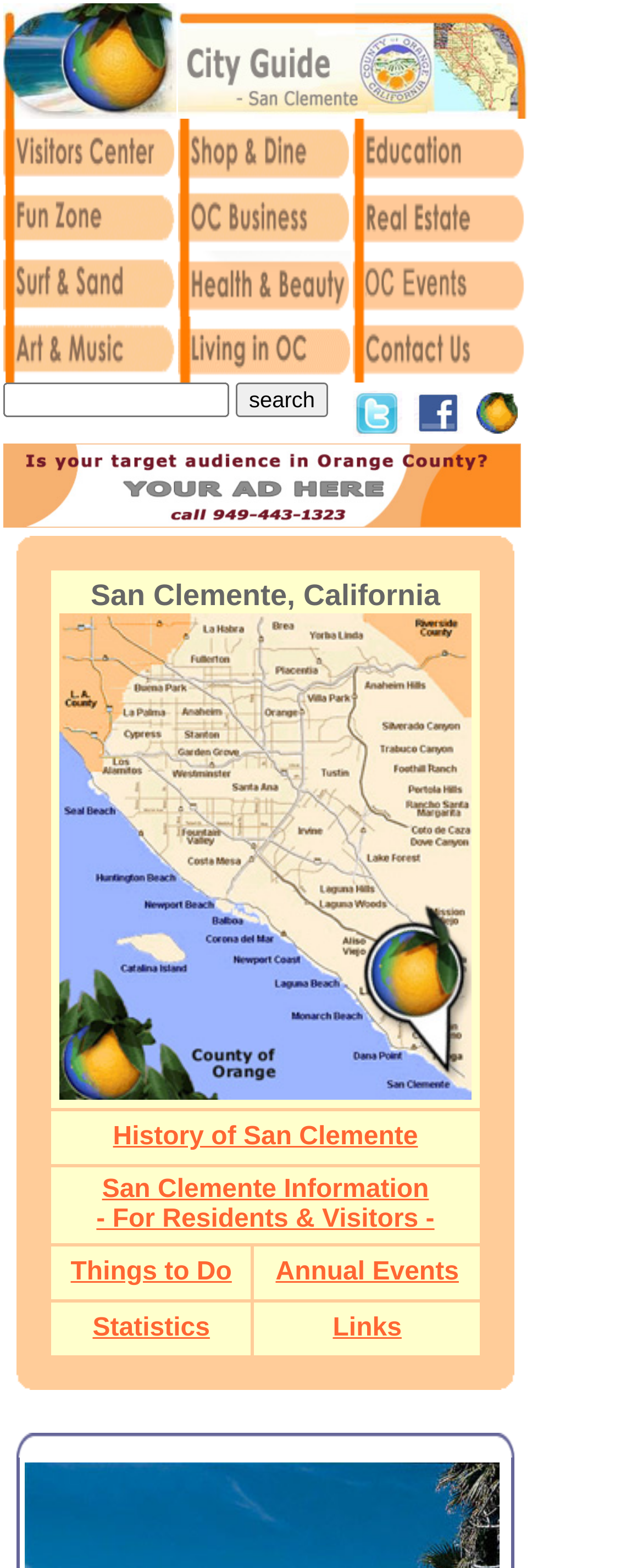How many images are in the second table?
Refer to the image and provide a one-word or short phrase answer.

2